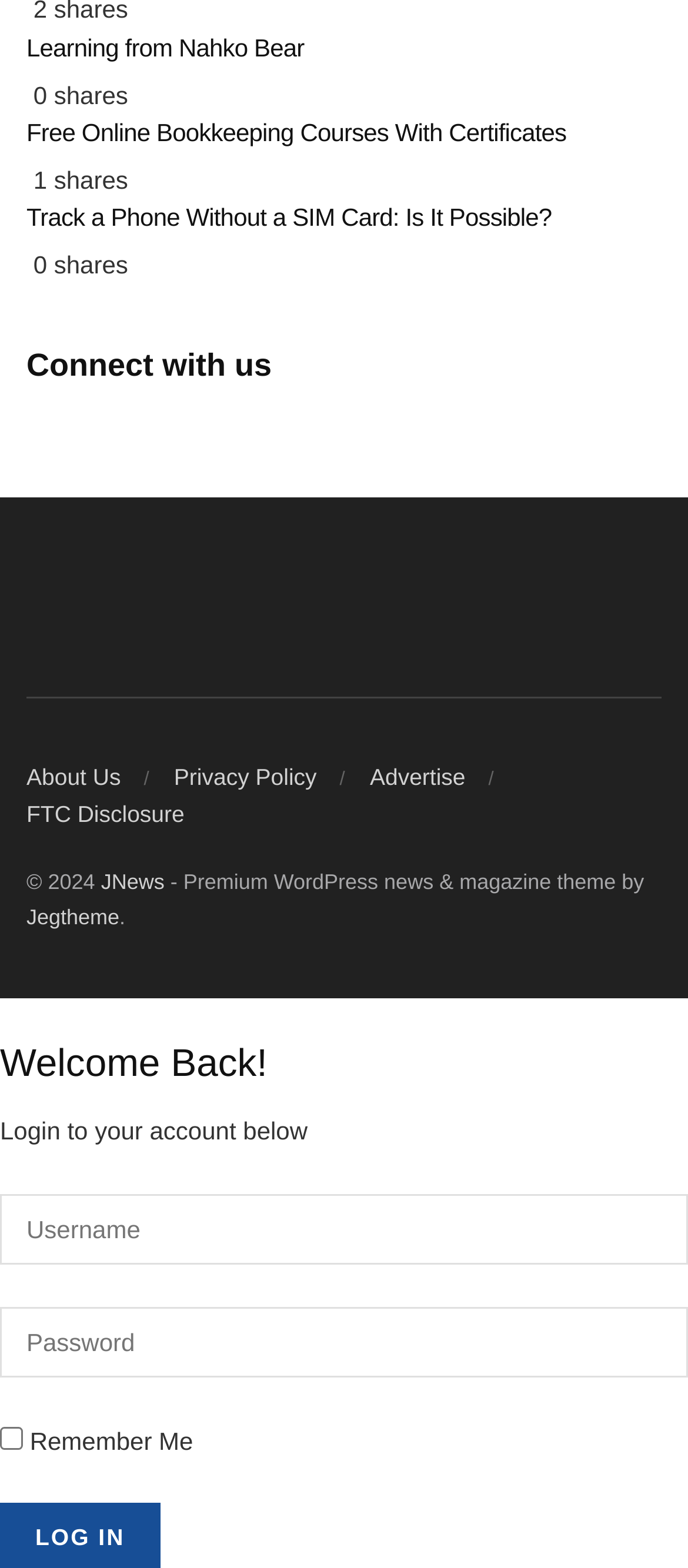Find the bounding box of the element with the following description: "parent_node: Remember Me name="remember_me" value="true"". The coordinates must be four float numbers between 0 and 1, formatted as [left, top, right, bottom].

[0.0, 0.905, 0.033, 0.92]